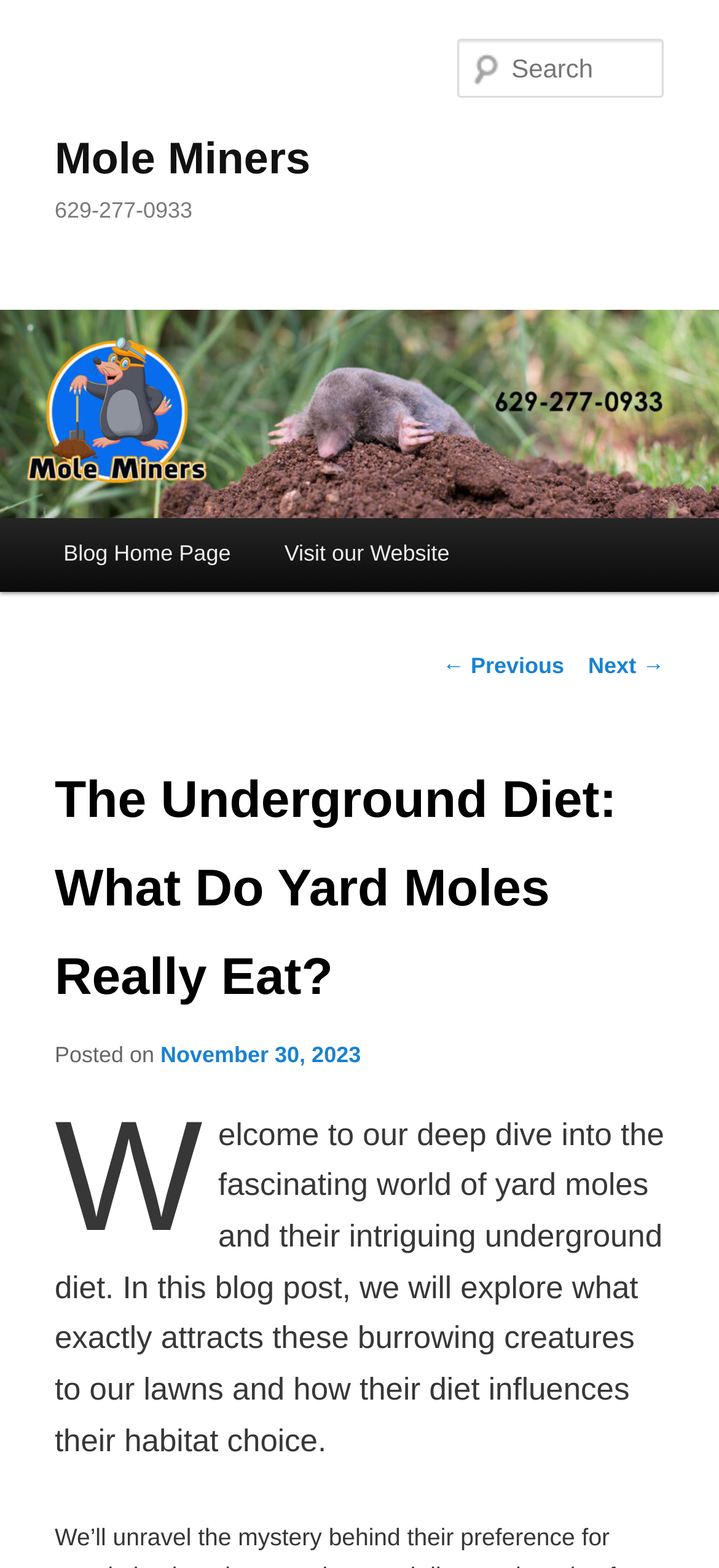Explain in detail what is displayed on the webpage.

The webpage is about "The Underground Diet: What Do Yard Moles Really Eat?" and is part of the "Mole Miners" website. At the top, there is a link to "Skip to primary content" and a heading with the website's name, "Mole Miners", which is also a link. Below this, there is another heading with a phone number, "629-277-0933". 

On the left side, there is a large image with the website's name, "Mole Miners", and a link to the website. Above this image, there is a search box labeled "Search". 

The main content of the webpage is divided into sections. The first section is a heading that says "Main menu", followed by links to "Blog Home Page" and "Visit our Website". 

Below this, there is a section with a heading that says "Post navigation", which contains links to "← Previous" and "Next →" posts. 

The main article starts with a heading that repeats the title of the webpage, "The Underground Diet: What Do Yard Moles Really Eat?". This is followed by a line of text that says "Posted on" and a link to the date "November 30, 2023". 

The main content of the article is a long paragraph that discusses the diet of yard moles and how it affects their habitat choice.